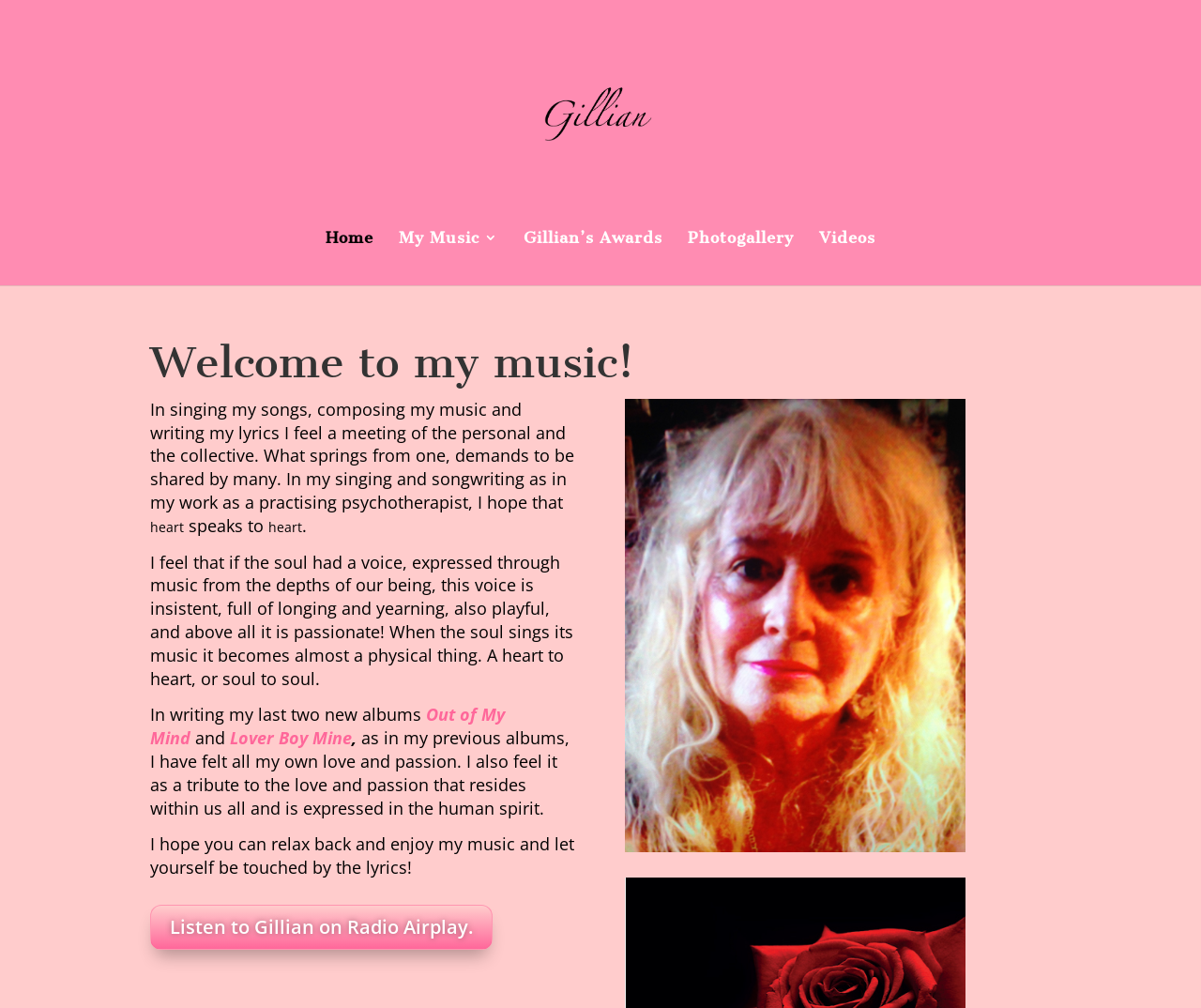Identify the bounding box coordinates of the clickable region to carry out the given instruction: "Watch 'Videos'".

[0.682, 0.229, 0.729, 0.283]